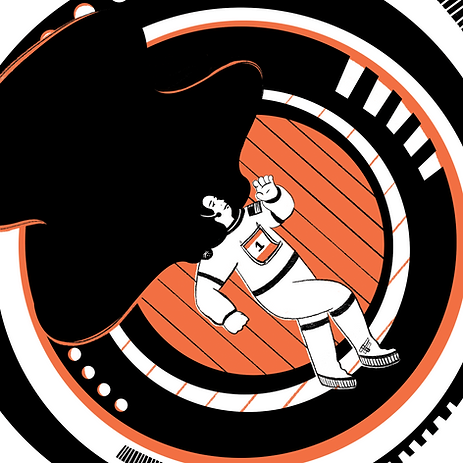What is the theme of the illustration series?
Please provide a single word or phrase as your answer based on the image.

Space exploration